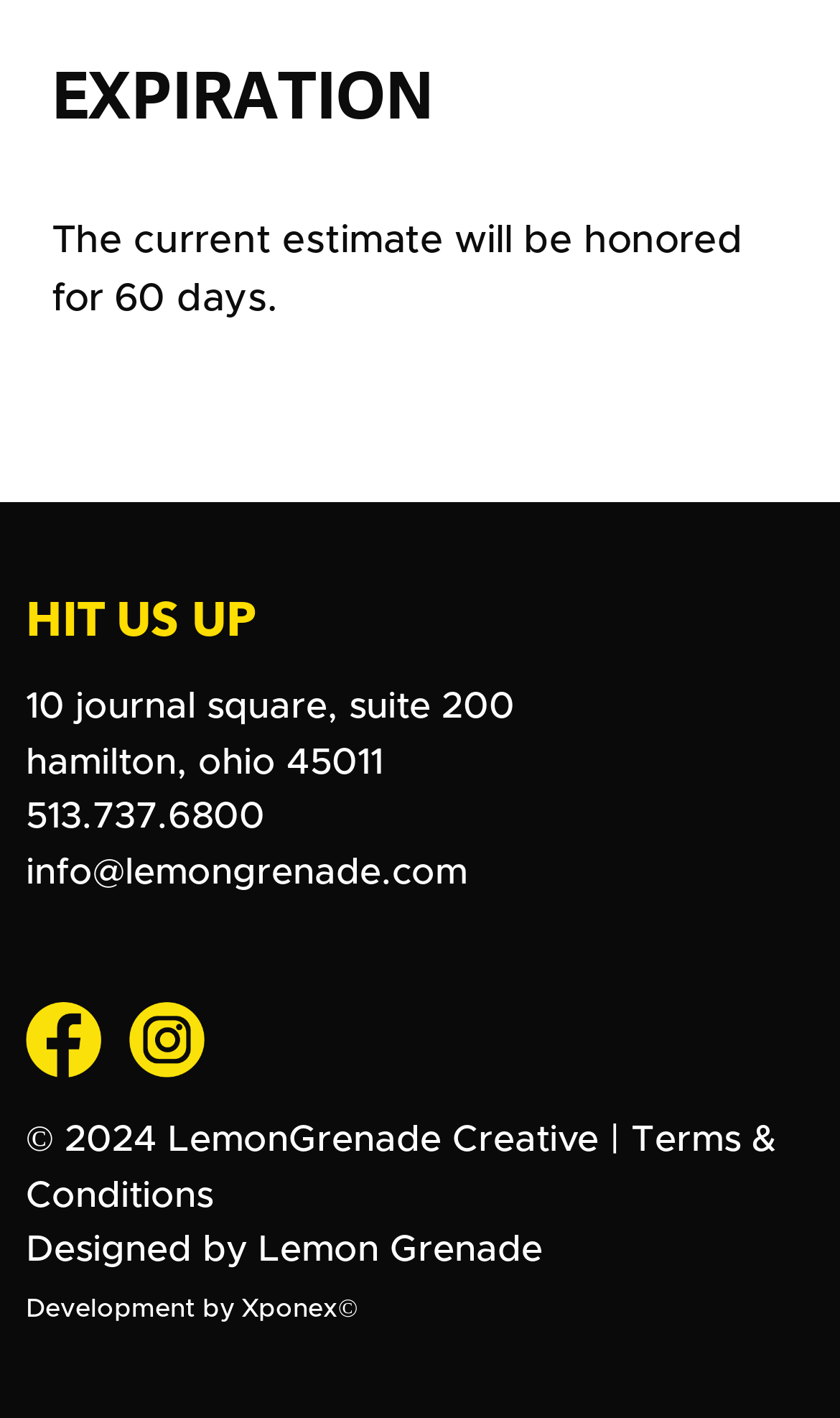What is the phone number of the company?
Using the information from the image, answer the question thoroughly.

The answer can be found in the link element with the text '513.737.6800' which is located in the middle of the webpage, in the contact information section.